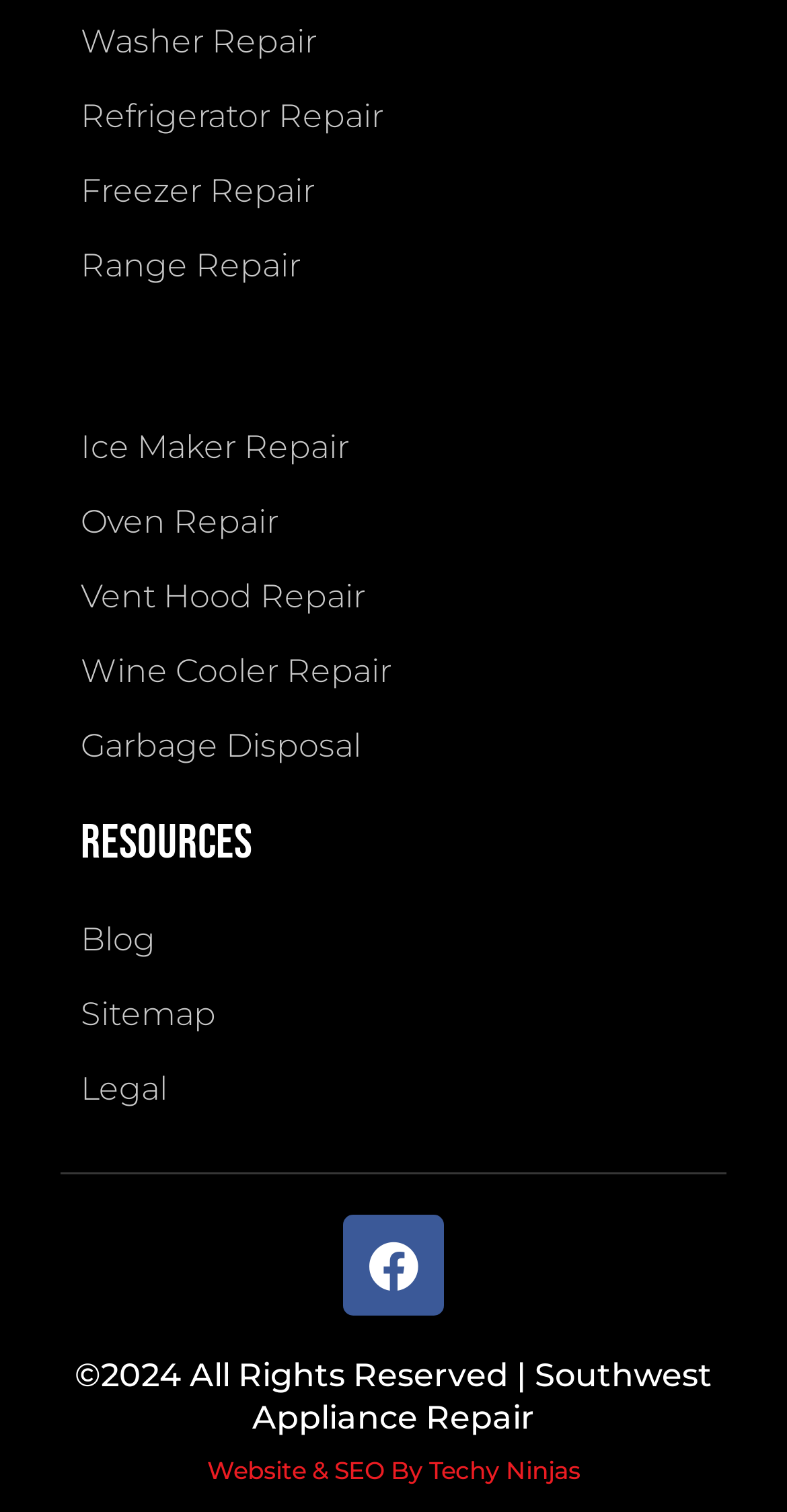Specify the bounding box coordinates of the element's area that should be clicked to execute the given instruction: "Click Washer Repair". The coordinates should be four float numbers between 0 and 1, i.e., [left, top, right, bottom].

[0.103, 0.007, 0.897, 0.05]